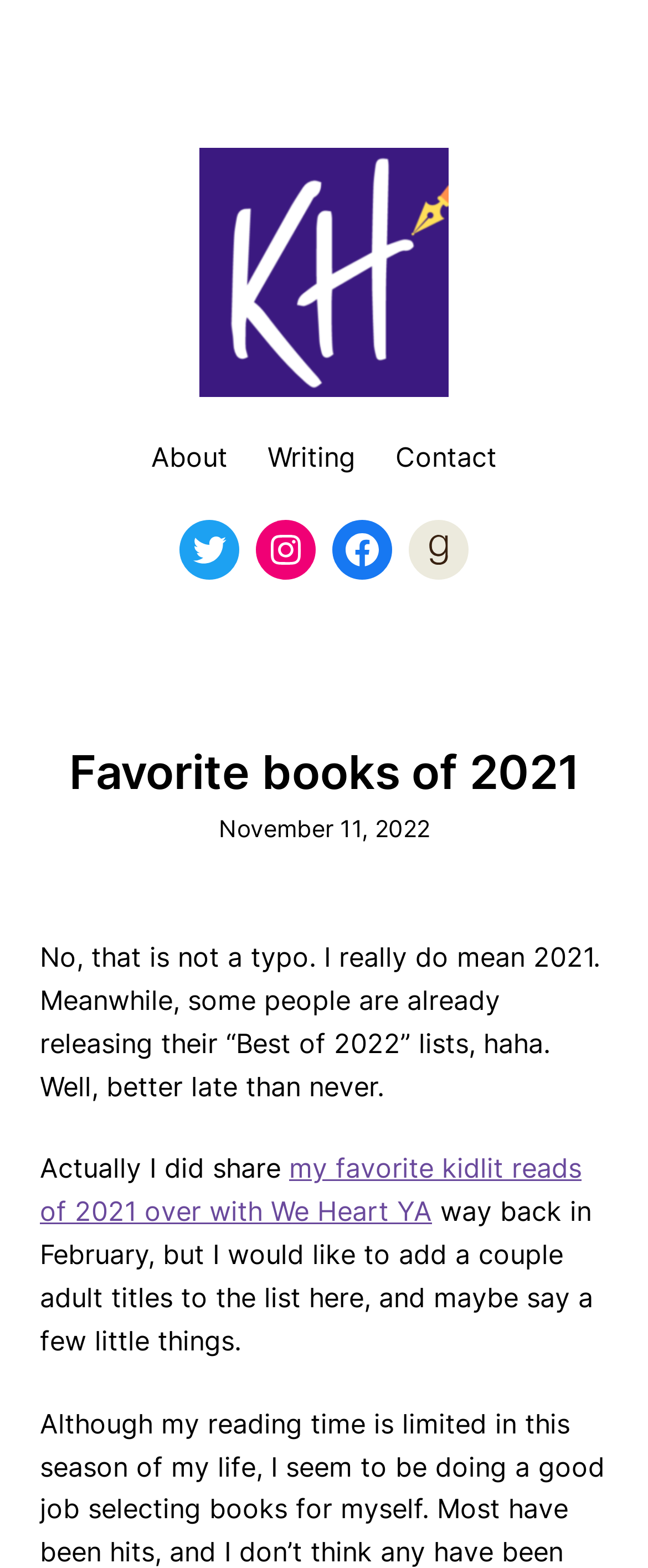Could you find the bounding box coordinates of the clickable area to complete this instruction: "visit Kristan Hoffman's homepage"?

[0.308, 0.094, 0.692, 0.253]